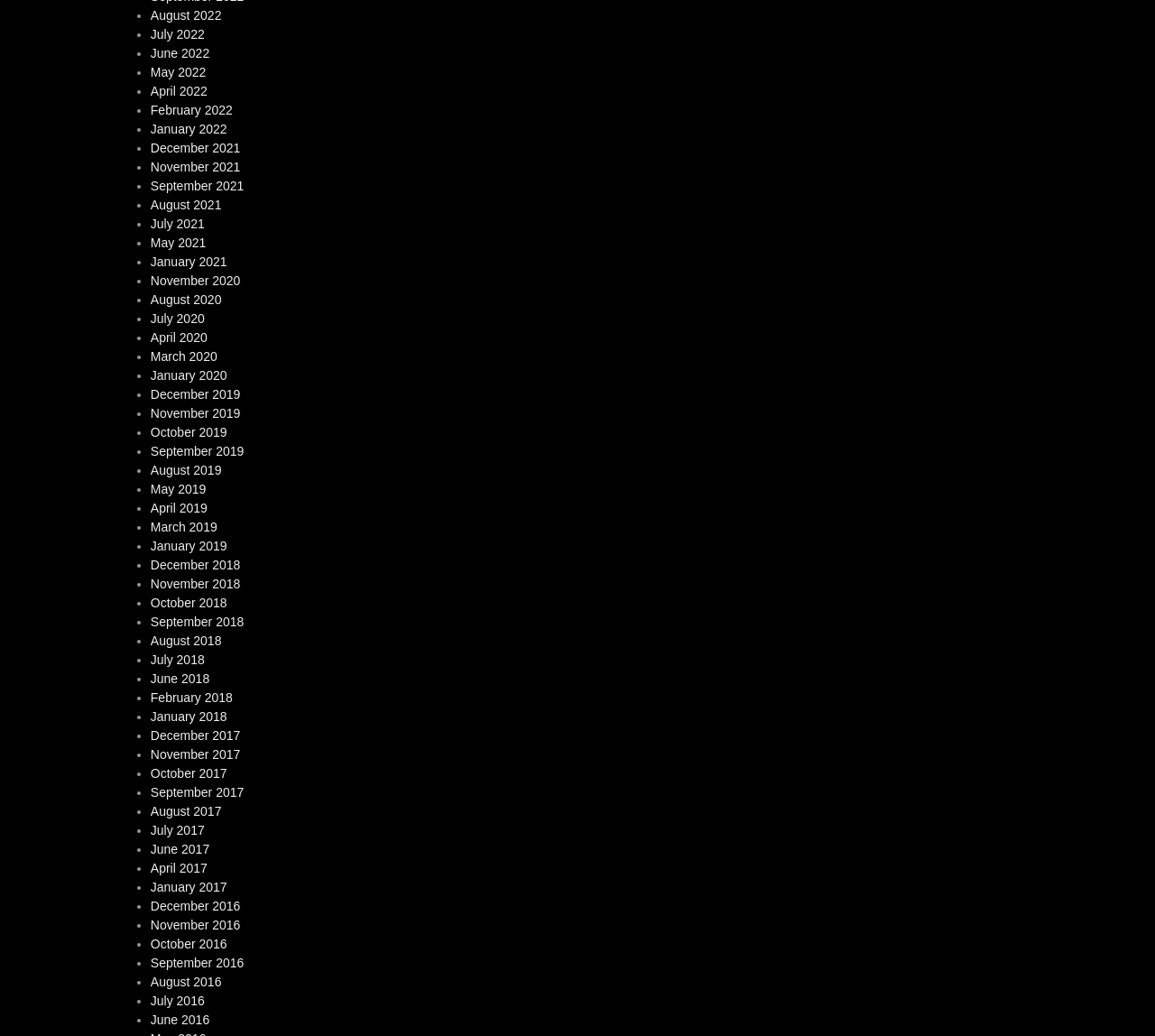Please identify the bounding box coordinates of the element on the webpage that should be clicked to follow this instruction: "View August 2022". The bounding box coordinates should be given as four float numbers between 0 and 1, formatted as [left, top, right, bottom].

[0.13, 0.008, 0.192, 0.022]